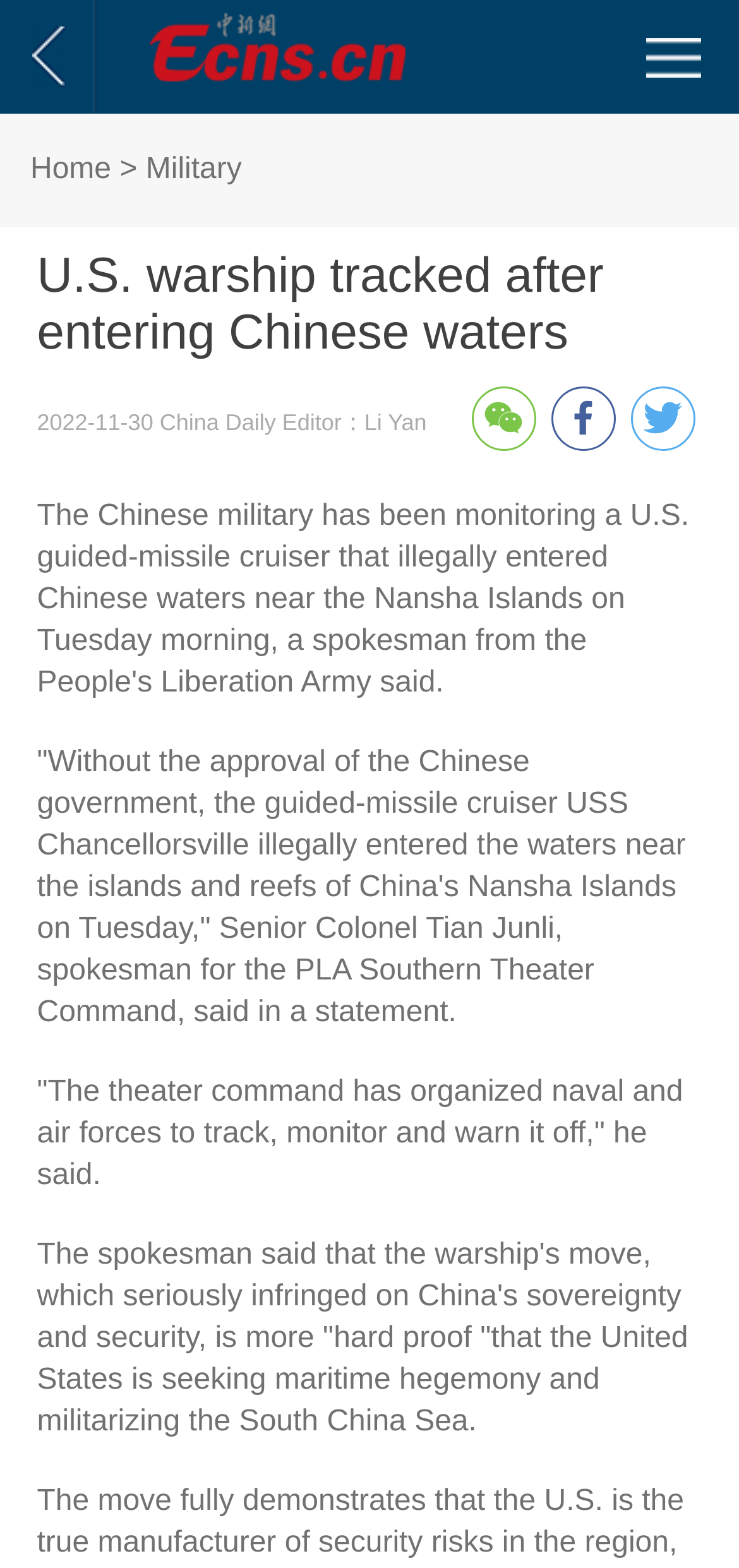What is the date of the article?
Using the image, respond with a single word or phrase.

2022-11-30